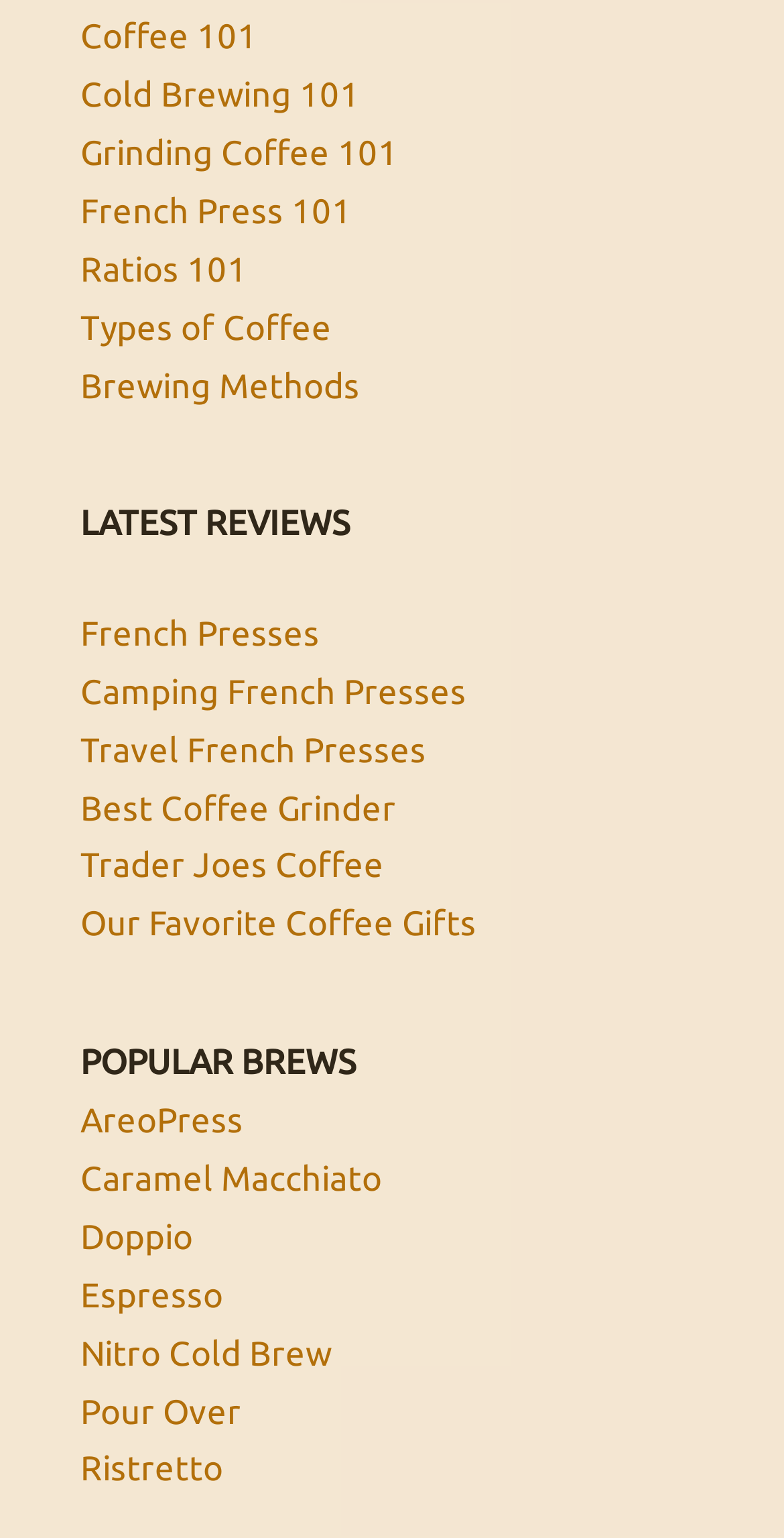Please locate the bounding box coordinates of the element's region that needs to be clicked to follow the instruction: "Learn about Coffee 101". The bounding box coordinates should be provided as four float numbers between 0 and 1, i.e., [left, top, right, bottom].

[0.103, 0.011, 0.328, 0.036]